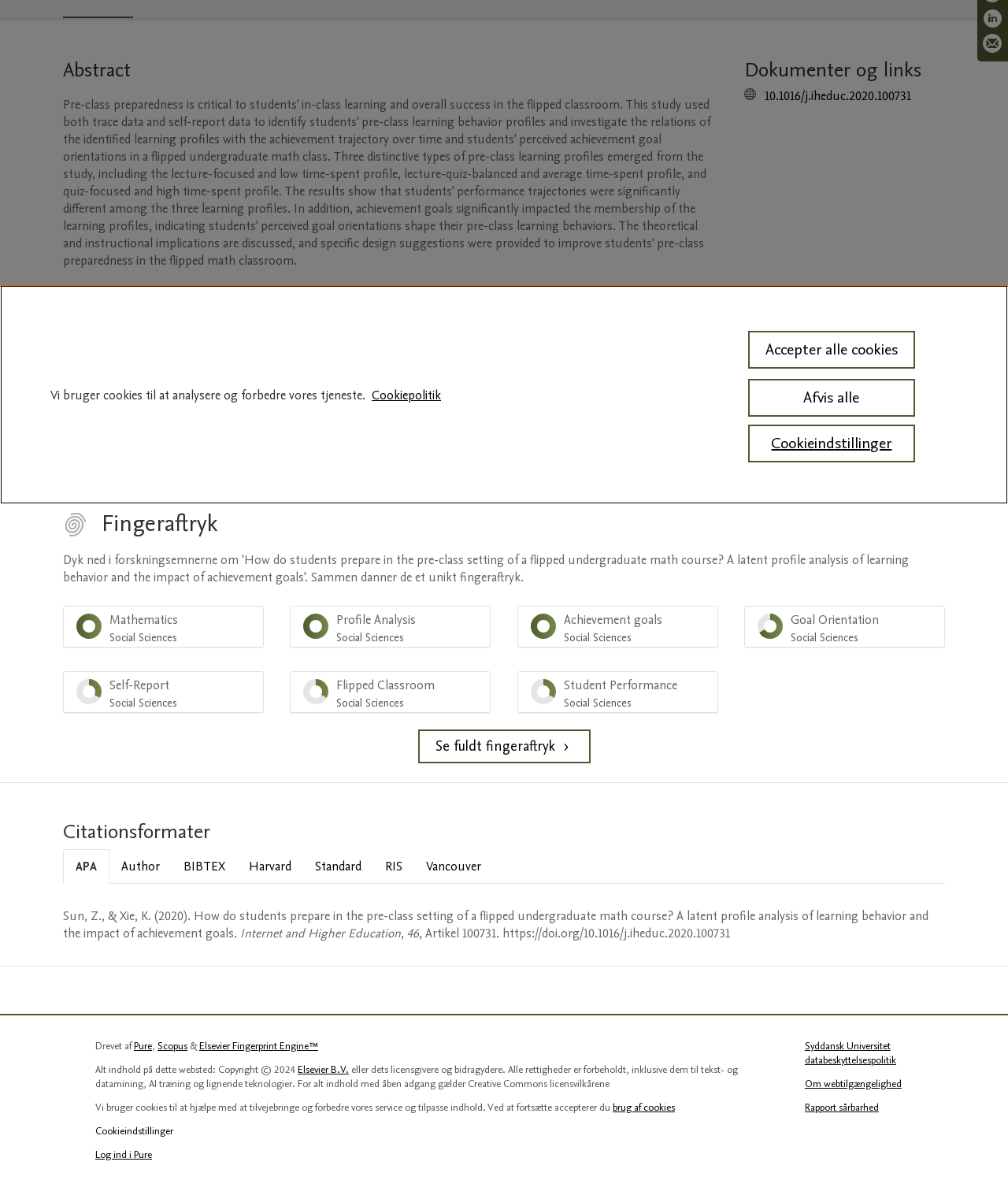Extract the bounding box coordinates for the UI element described as: "Yoga".

None